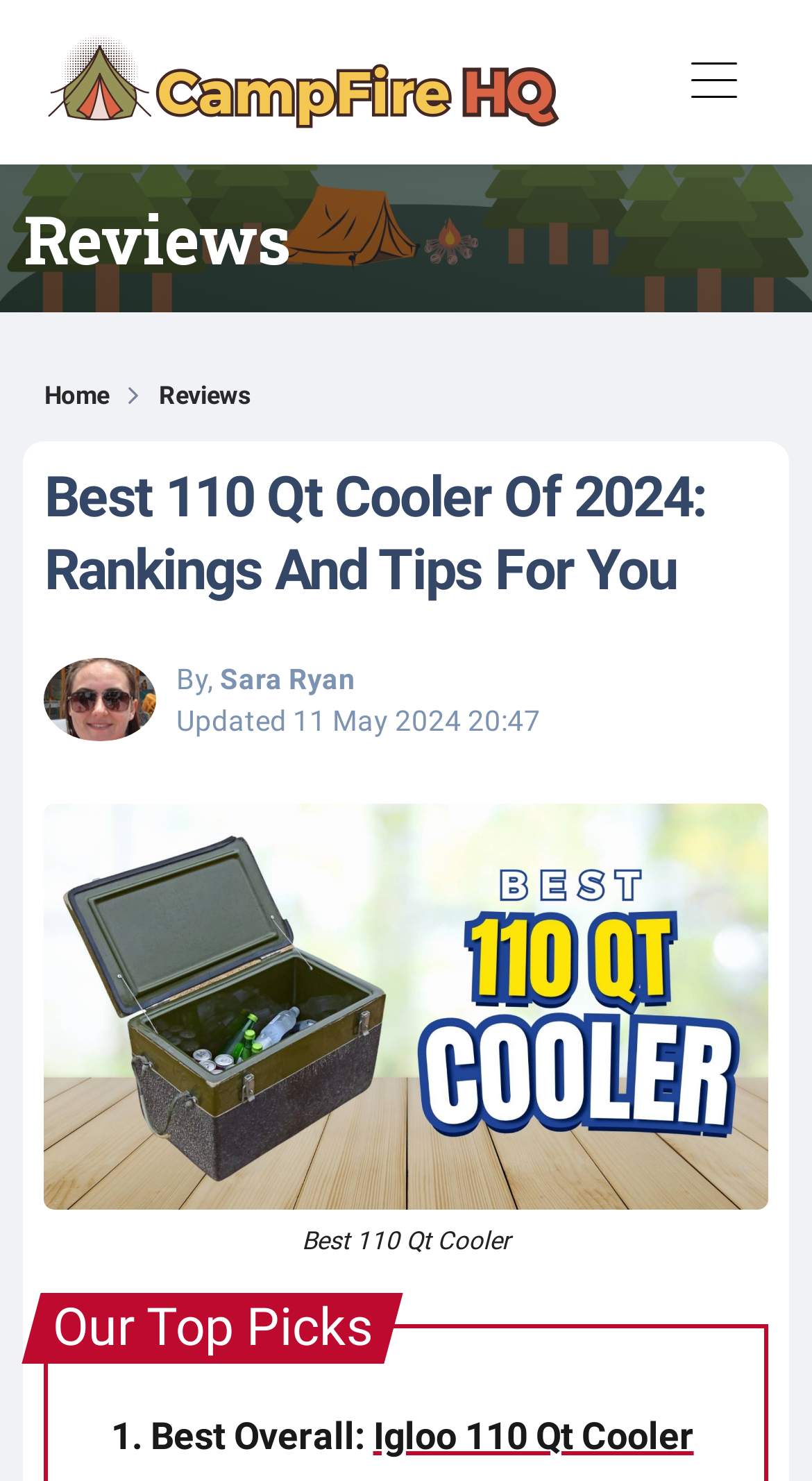Using the webpage screenshot, locate the HTML element that fits the following description and provide its bounding box: "aria-label="Toggle navigation"".

[0.81, 0.024, 0.946, 0.087]